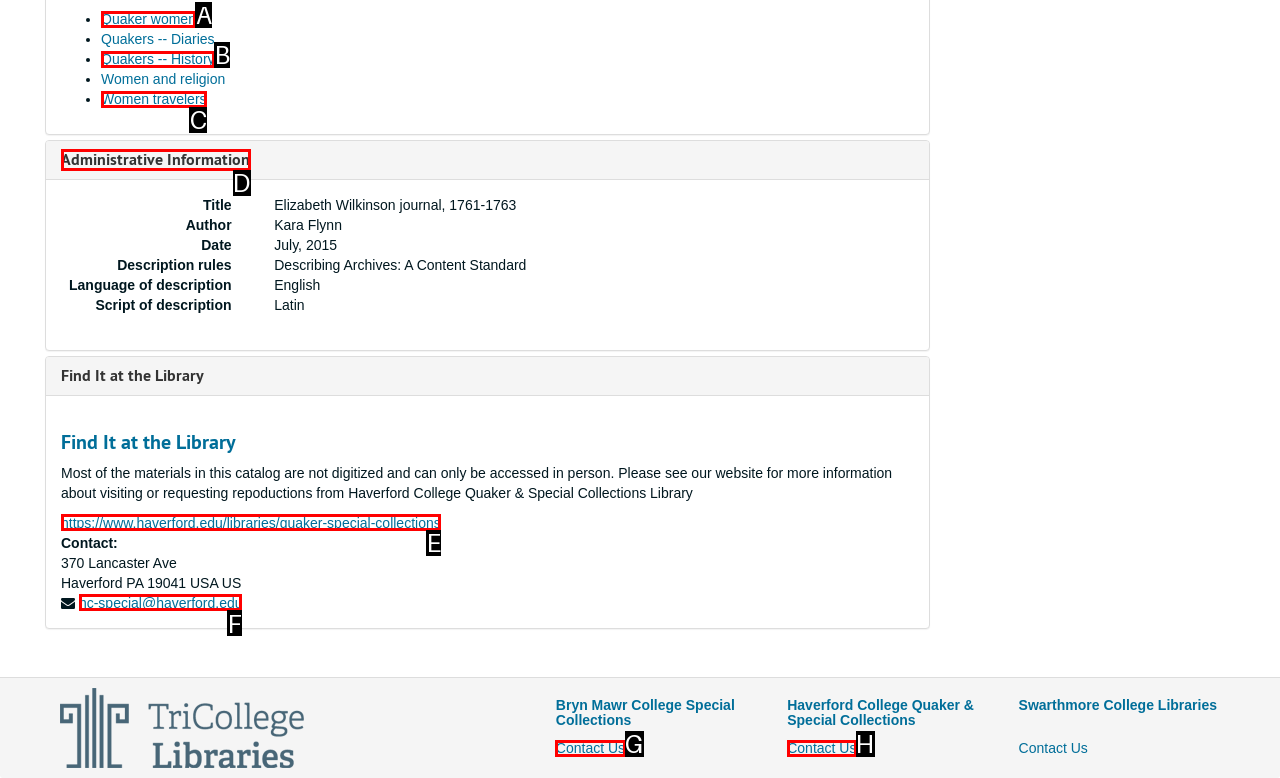Identify the HTML element I need to click to complete this task: Contact Haverford College Quaker & Special Collections Provide the option's letter from the available choices.

F